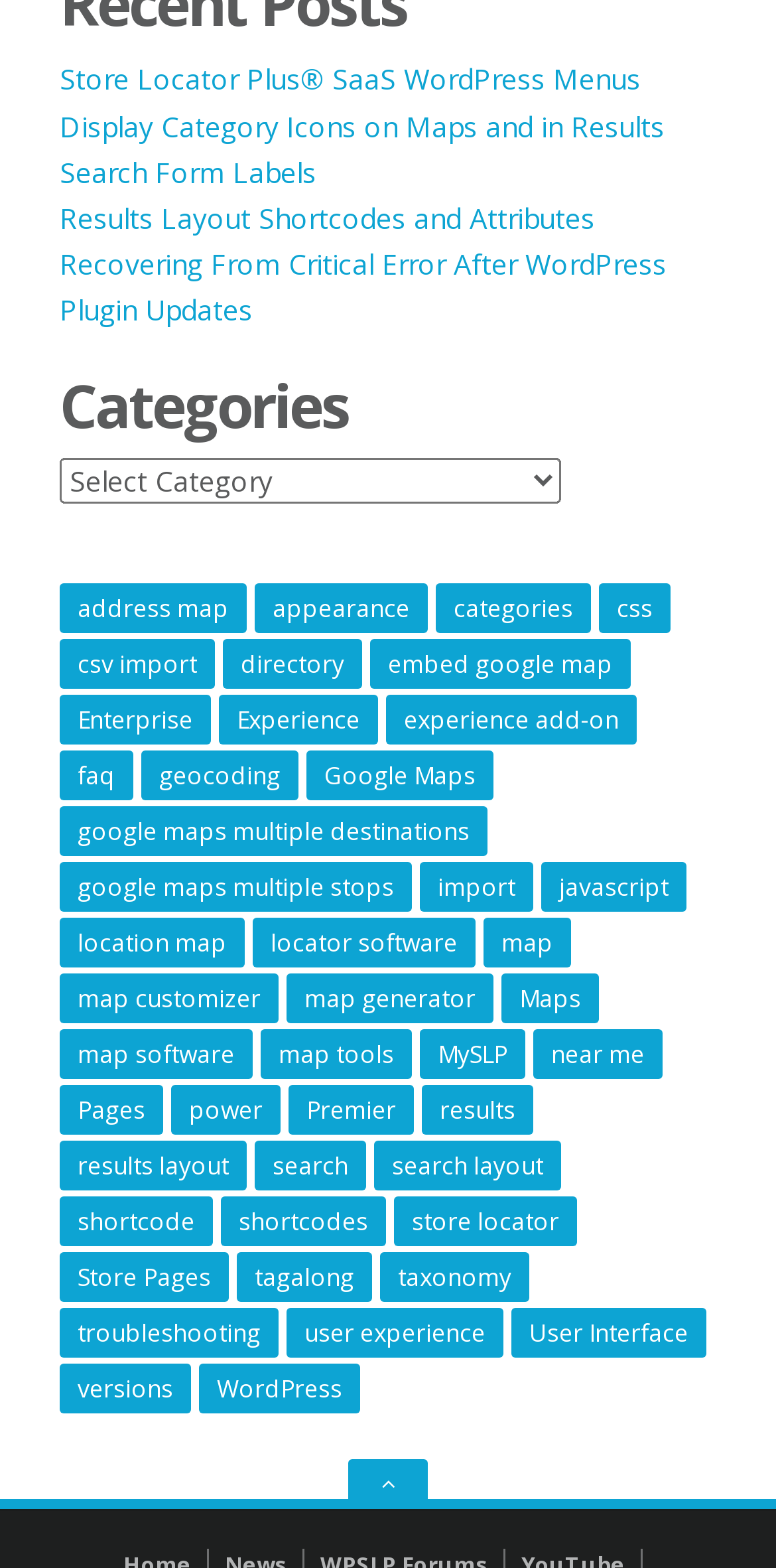Could you highlight the region that needs to be clicked to execute the instruction: "Click on the 'GO TO THE TOP' button"?

[0.449, 0.931, 0.551, 0.962]